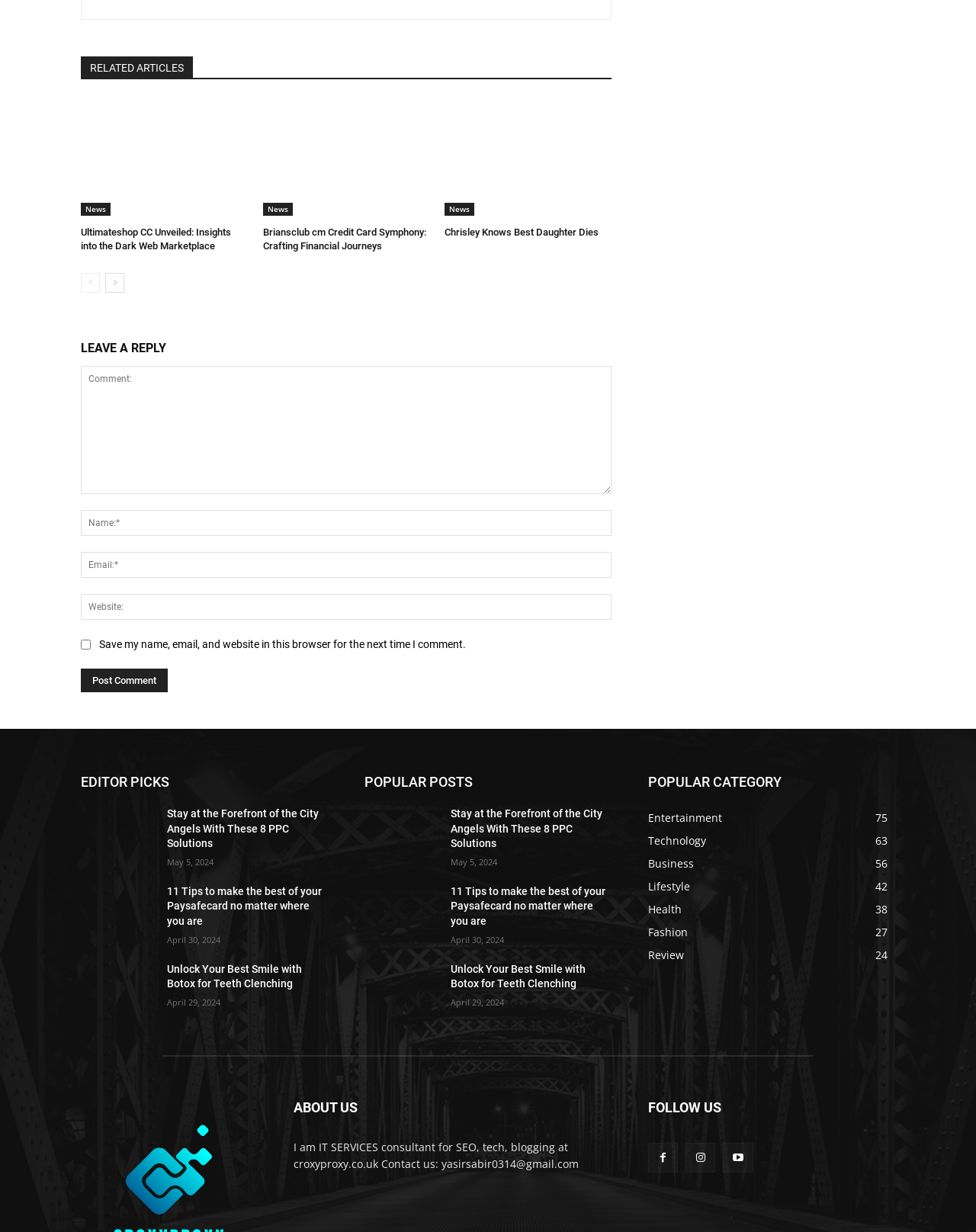Use a single word or phrase to respond to the question:
How many social media links are there in the 'FOLLOW US' section?

3